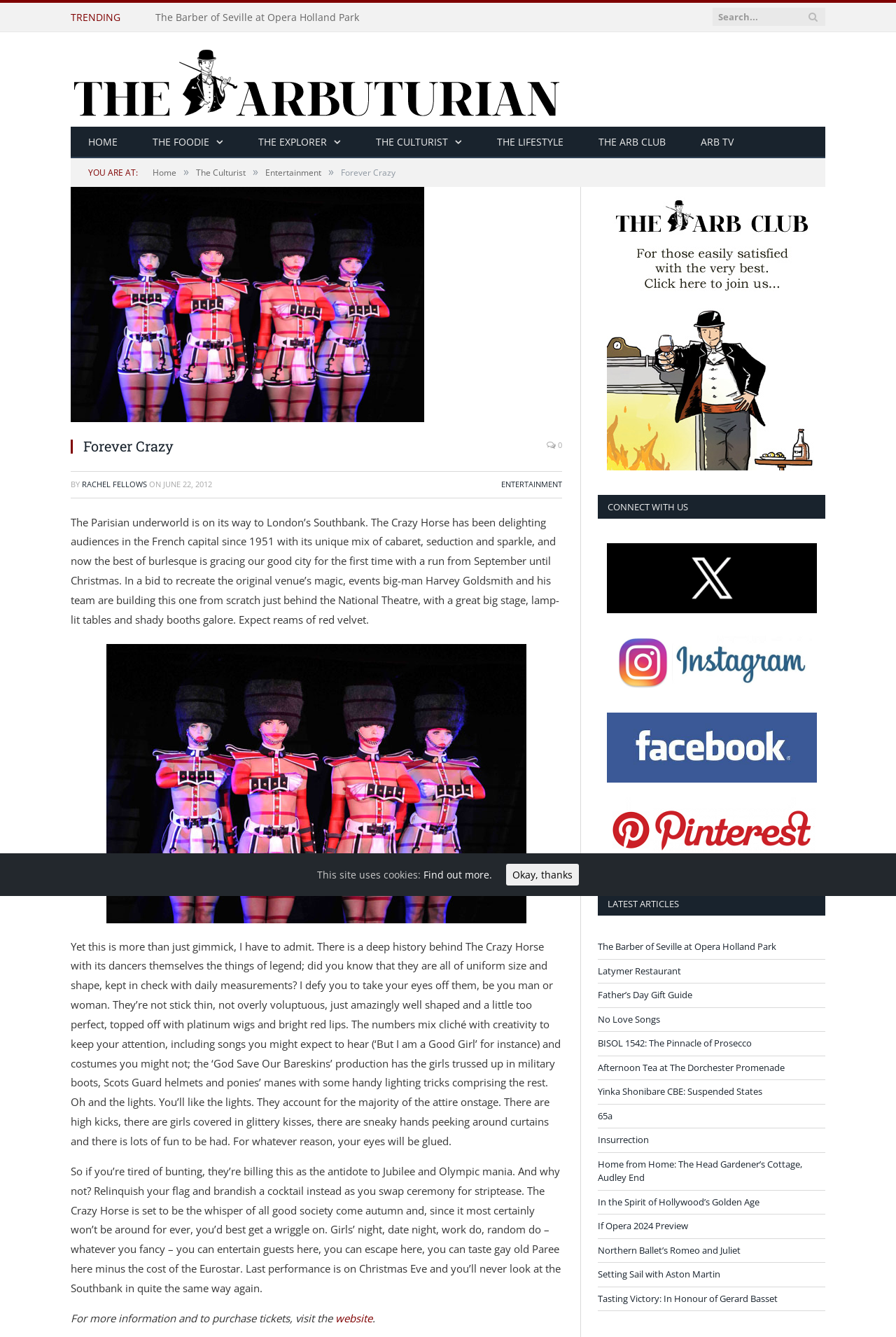Identify and provide the bounding box coordinates of the UI element described: "website". The coordinates should be formatted as [left, top, right, bottom], with each number being a float between 0 and 1.

[0.374, 0.98, 0.416, 0.991]